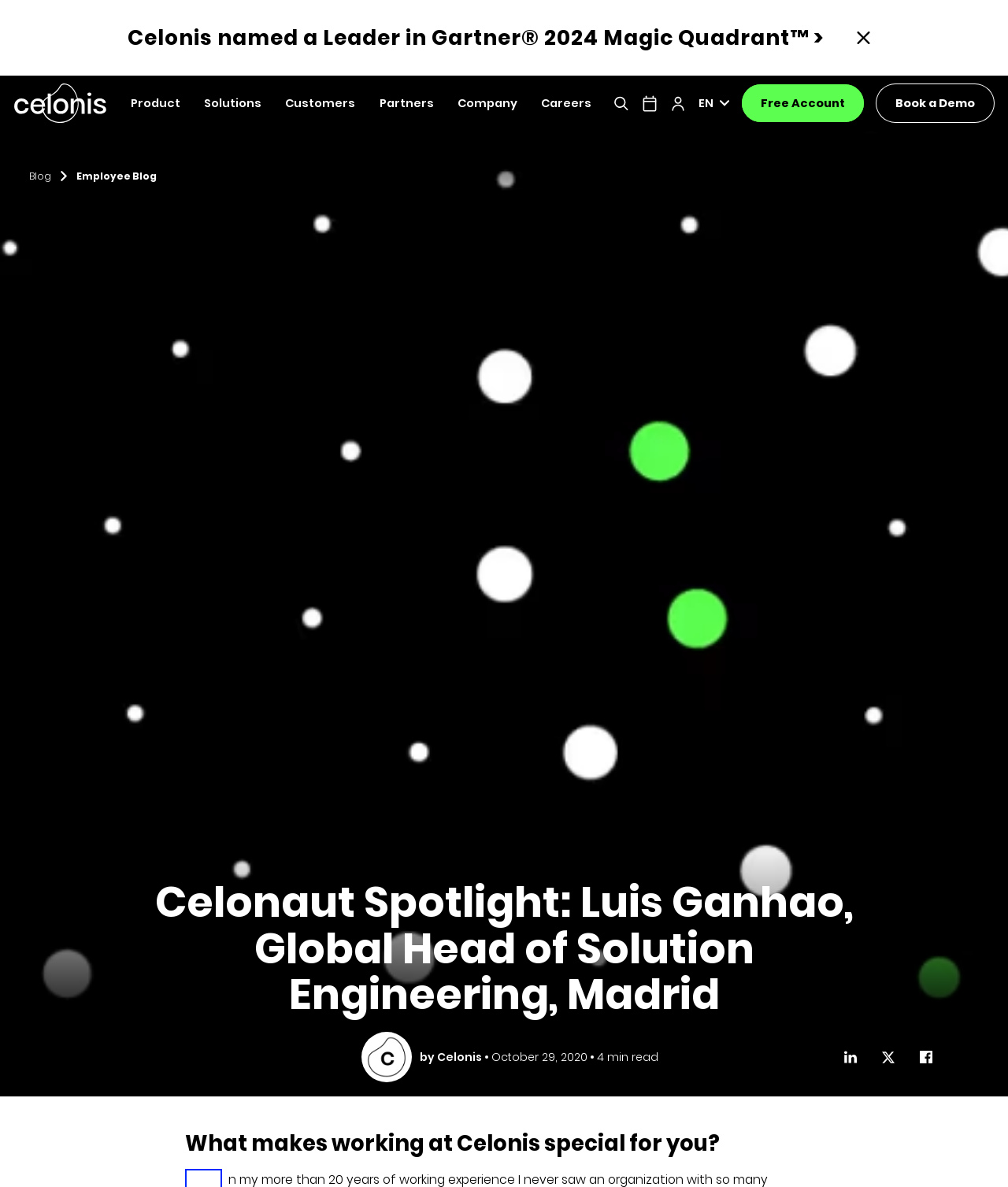What is the name of the person featured in the Celonaut Spotlight?
Answer the question with a detailed and thorough explanation.

I found the answer by looking at the image with the description 'Luis Ganhao' and the heading 'Celonaut Spotlight: Luis Ganhao, Global Head of Solution Engineering, Madrid'.